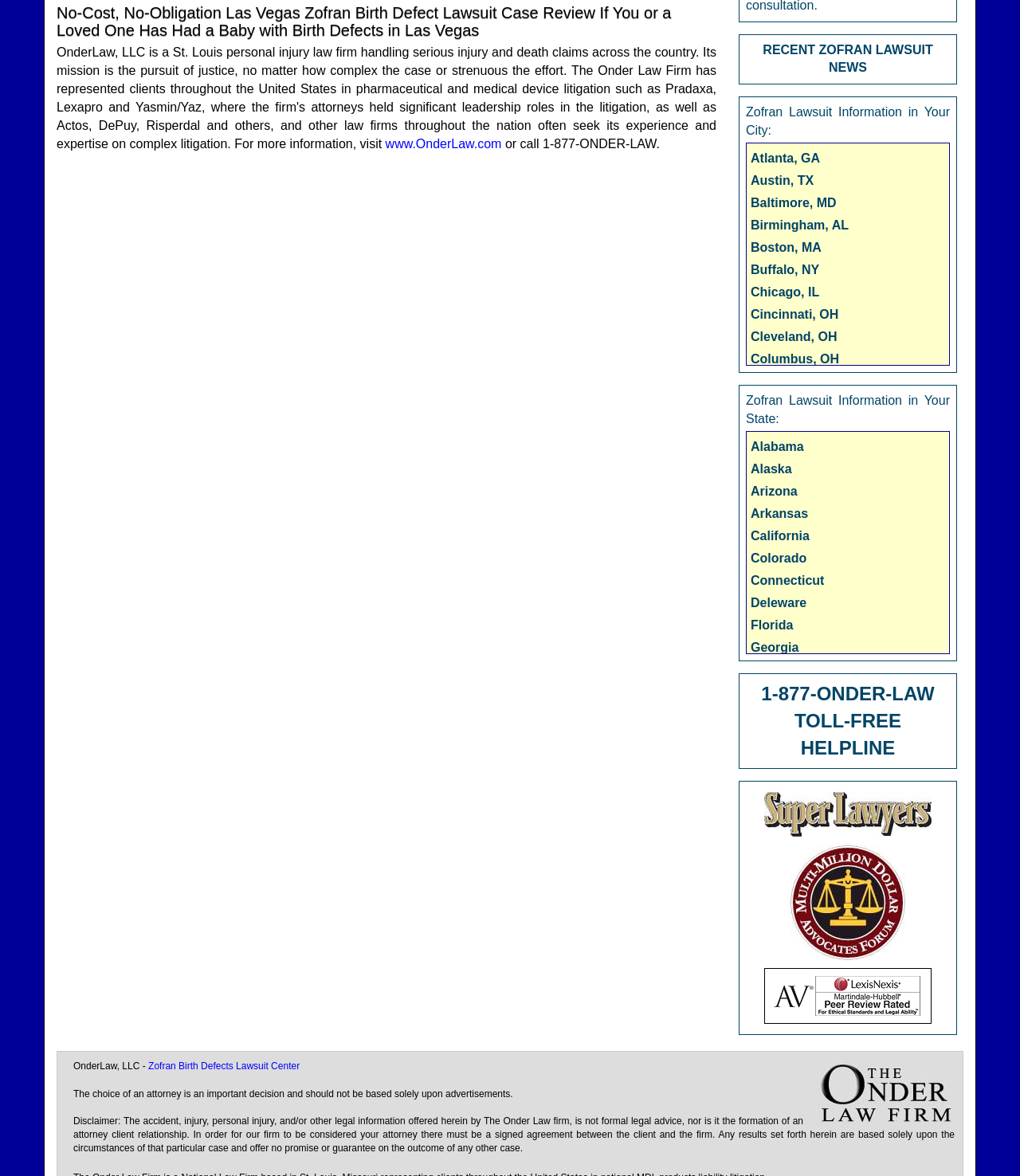How many cities are listed on the webpage?
Answer the question in as much detail as possible.

By counting the links on the webpage, I can see that there are more than 40 cities listed, including Atlanta, Austin, Baltimore, and many others. The exact number is not easily countable, but it is definitely over 40.